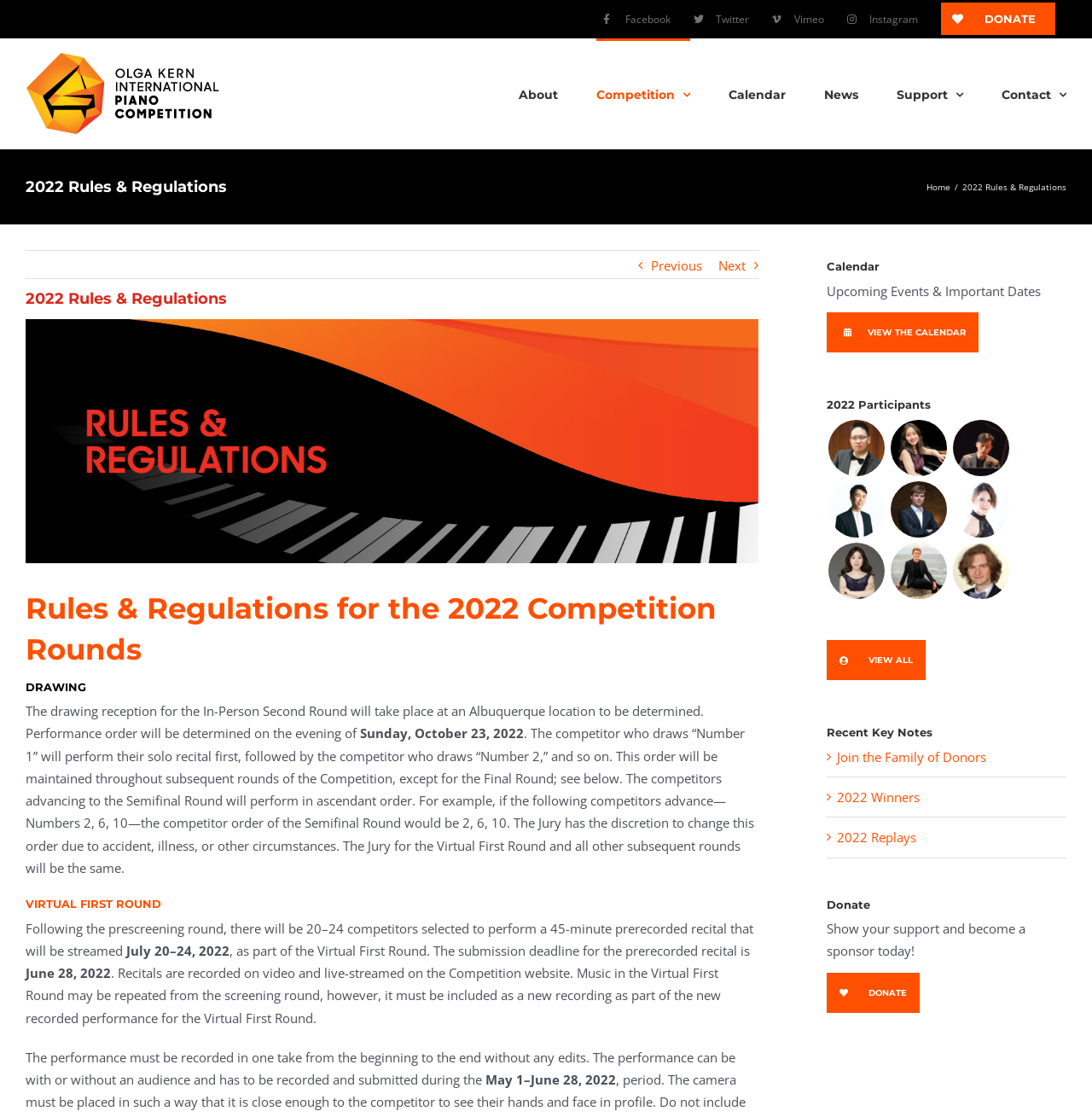Please indicate the bounding box coordinates of the element's region to be clicked to achieve the instruction: "View the 2022 participants". Provide the coordinates as four float numbers between 0 and 1, i.e., [left, top, right, bottom].

[0.757, 0.355, 0.977, 0.37]